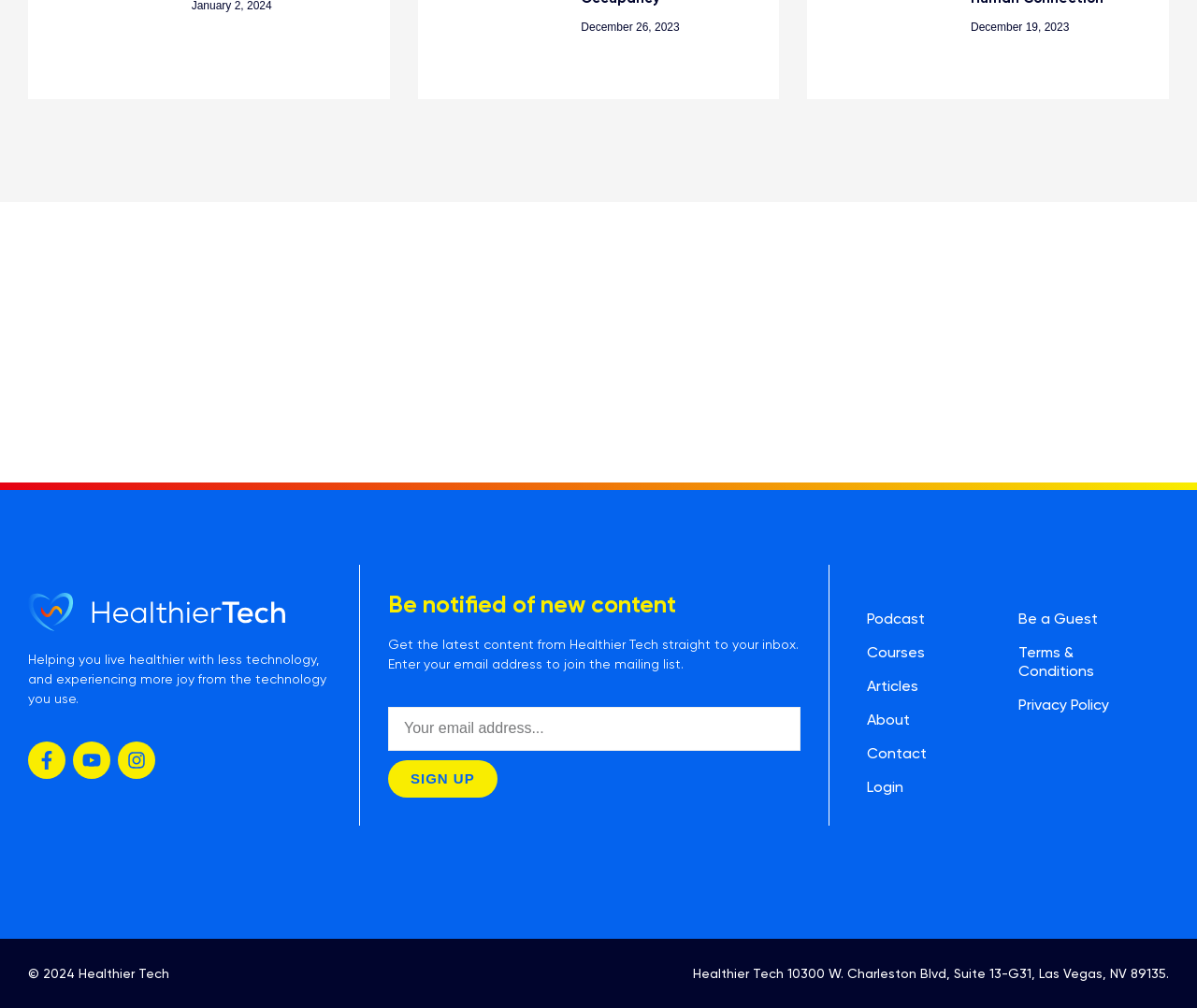Specify the bounding box coordinates of the area to click in order to follow the given instruction: "Search for something."

None